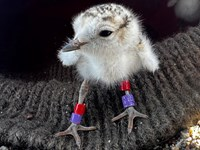What is the purpose of the bright red and violet bands on the chick's legs?
Carefully analyze the image and provide a thorough answer to the question.

According to the caption, the bright red and violet bands on the chick's legs are an indication that it is part of a monitoring program for species conservation, suggesting that the purpose of these bands is to track and monitor the chick as part of conservation efforts.